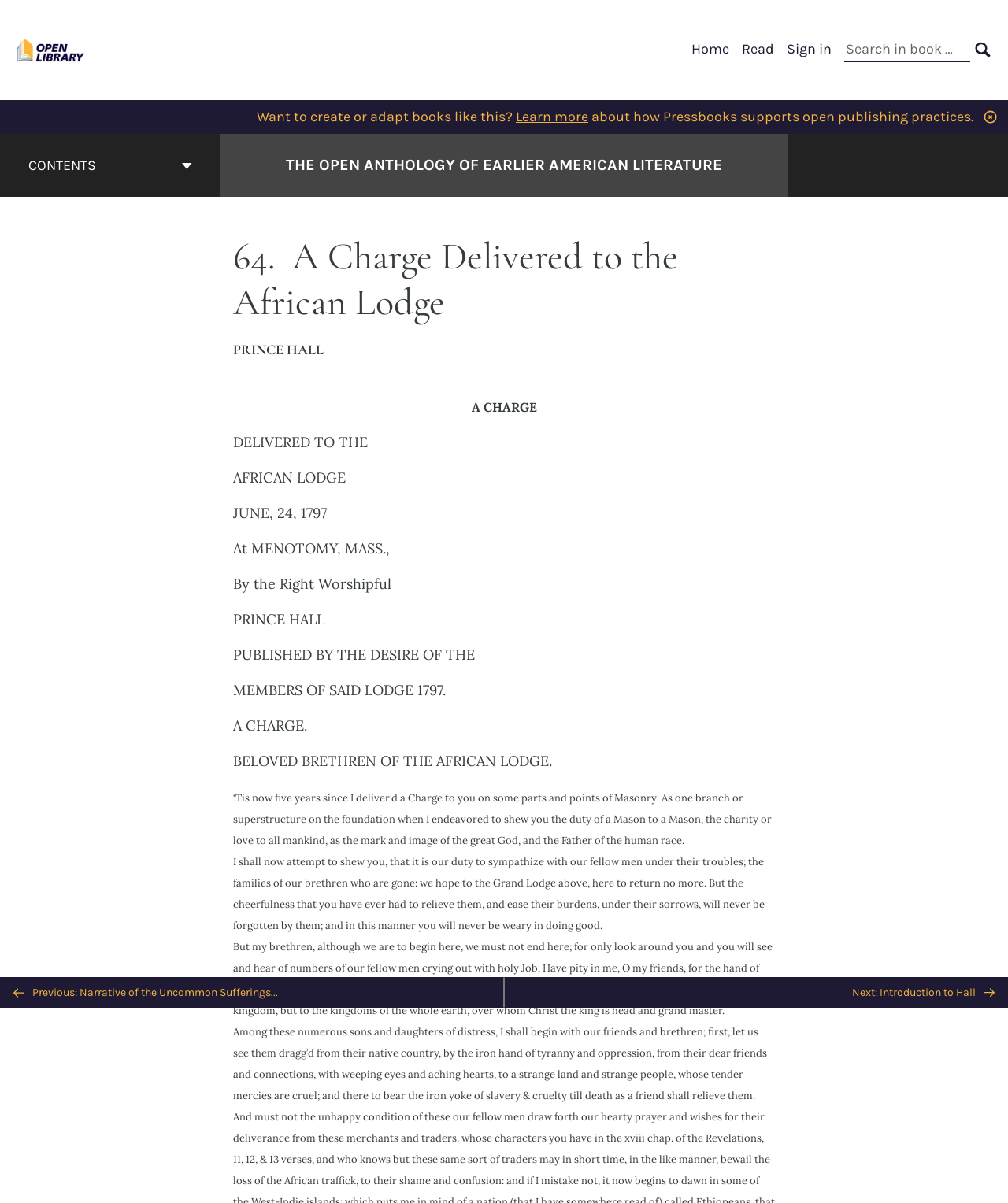Could you indicate the bounding box coordinates of the region to click in order to complete this instruction: "Learn more about how Pressbooks supports open publishing practices".

[0.512, 0.09, 0.584, 0.104]